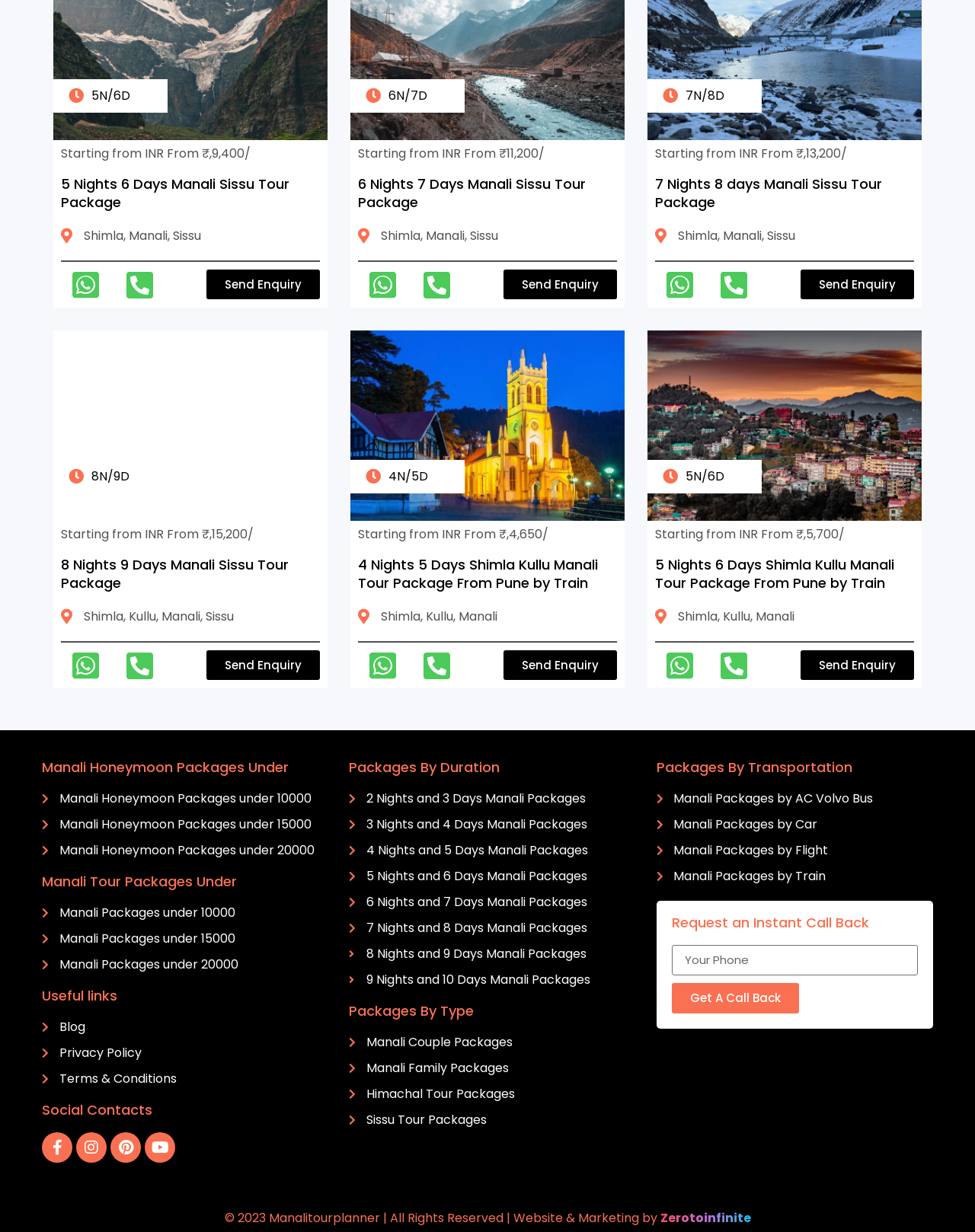Please provide a brief answer to the question using only one word or phrase: 
What is the starting price of the third tour package?

₹13,200